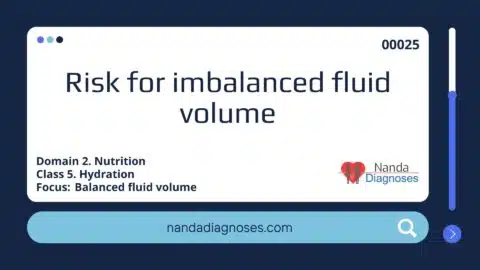Under which domain does the 'Risk for imbalanced fluid volume' diagnosis fall?
Examine the webpage screenshot and provide an in-depth answer to the question.

The digital card specifies that the diagnosis falls under 'Domain 2: Nutrition' and 'Class 5: Hydration', emphasizing its relation to nutritional status and hydration levels.